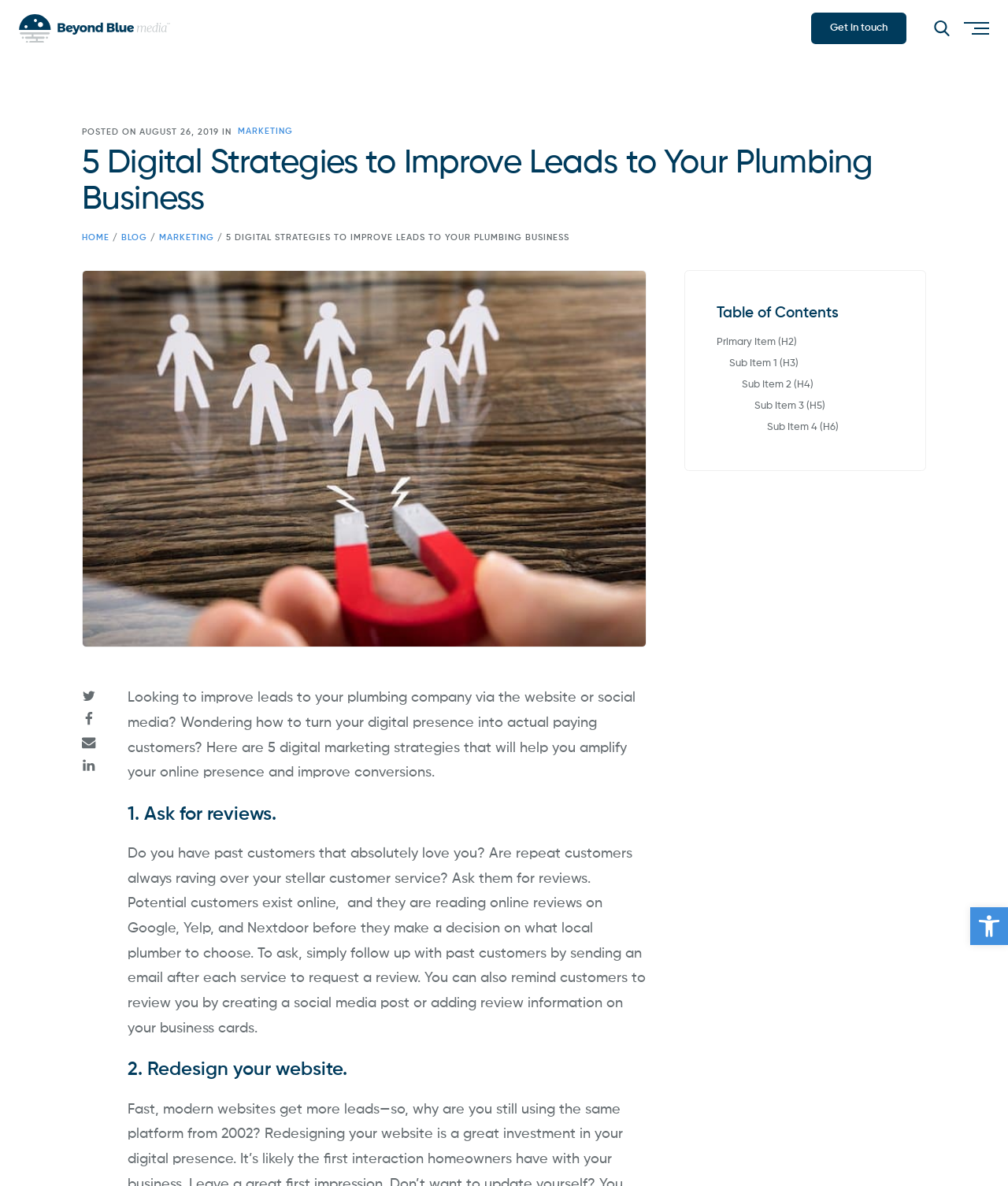Please identify the bounding box coordinates for the region that you need to click to follow this instruction: "Go to HOME".

[0.081, 0.197, 0.109, 0.205]